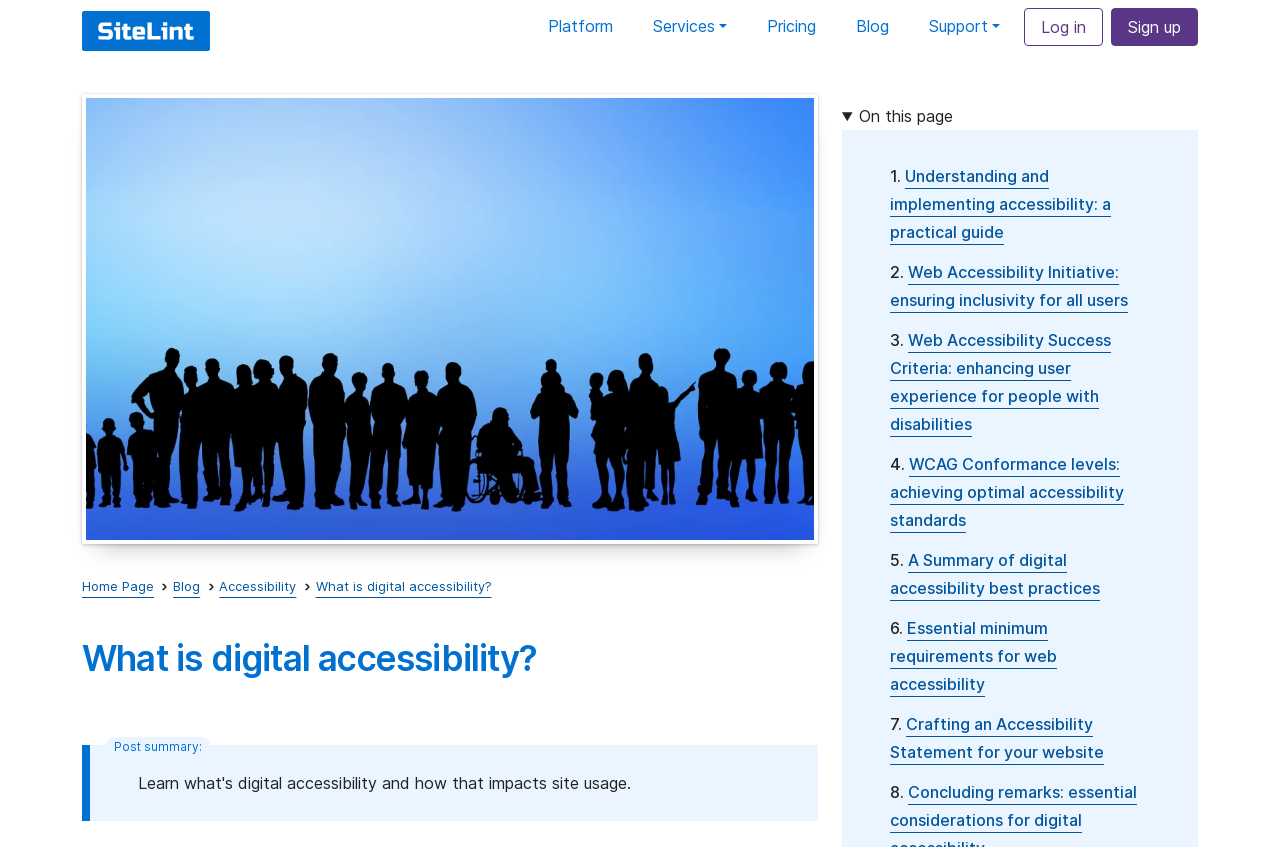Using the element description: "Home Page", determine the bounding box coordinates. The coordinates should be in the format [left, top, right, bottom], with values between 0 and 1.

[0.064, 0.684, 0.12, 0.701]